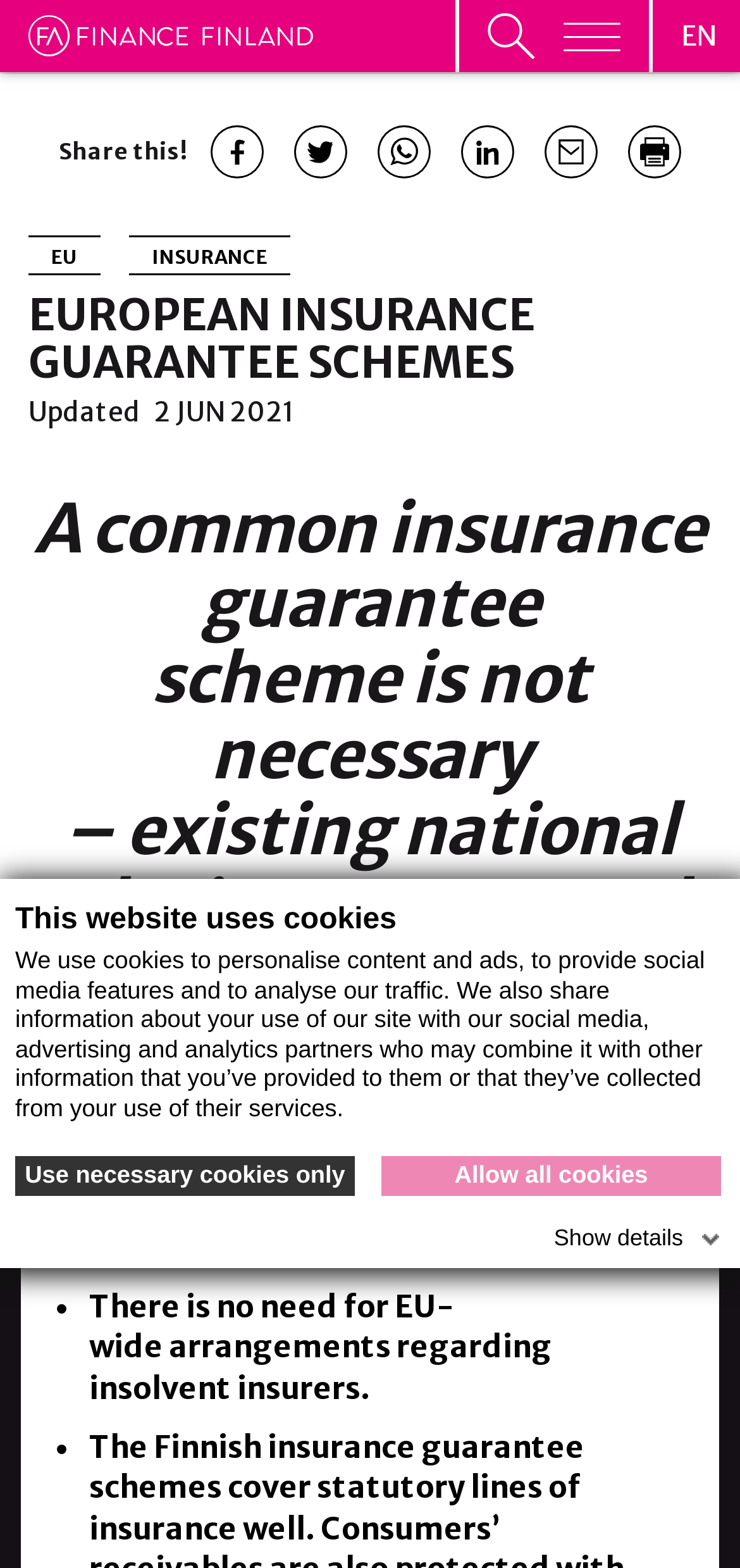What is the purpose of the cookies on this website?
Based on the image, please offer an in-depth response to the question.

The website uses cookies to personalise content and ads, as well as to provide social media features and analyse traffic. This is stated in the cookie notification at the top of the page.